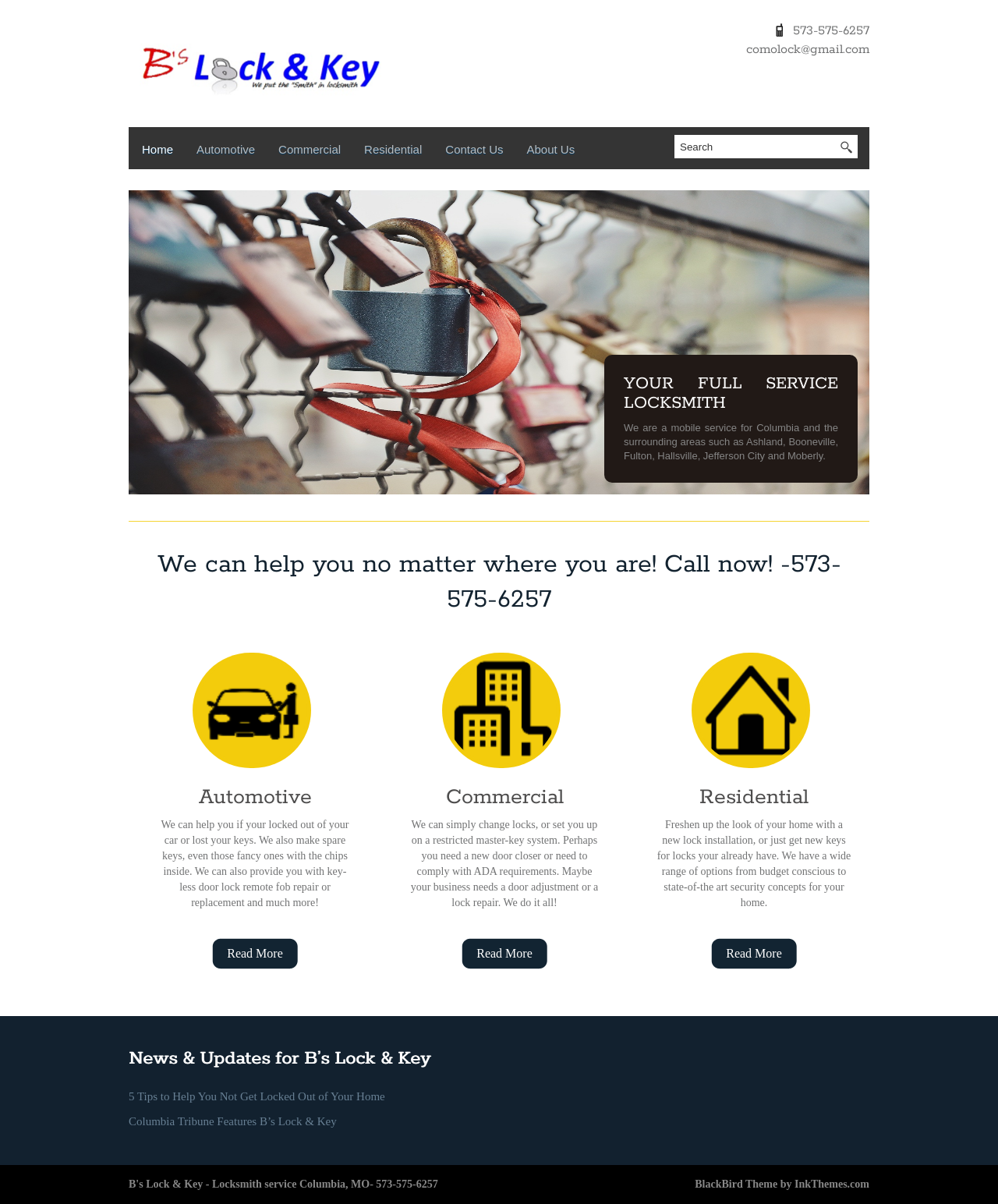Identify the bounding box coordinates necessary to click and complete the given instruction: "Click on the 'Home' link".

[0.134, 0.109, 0.181, 0.145]